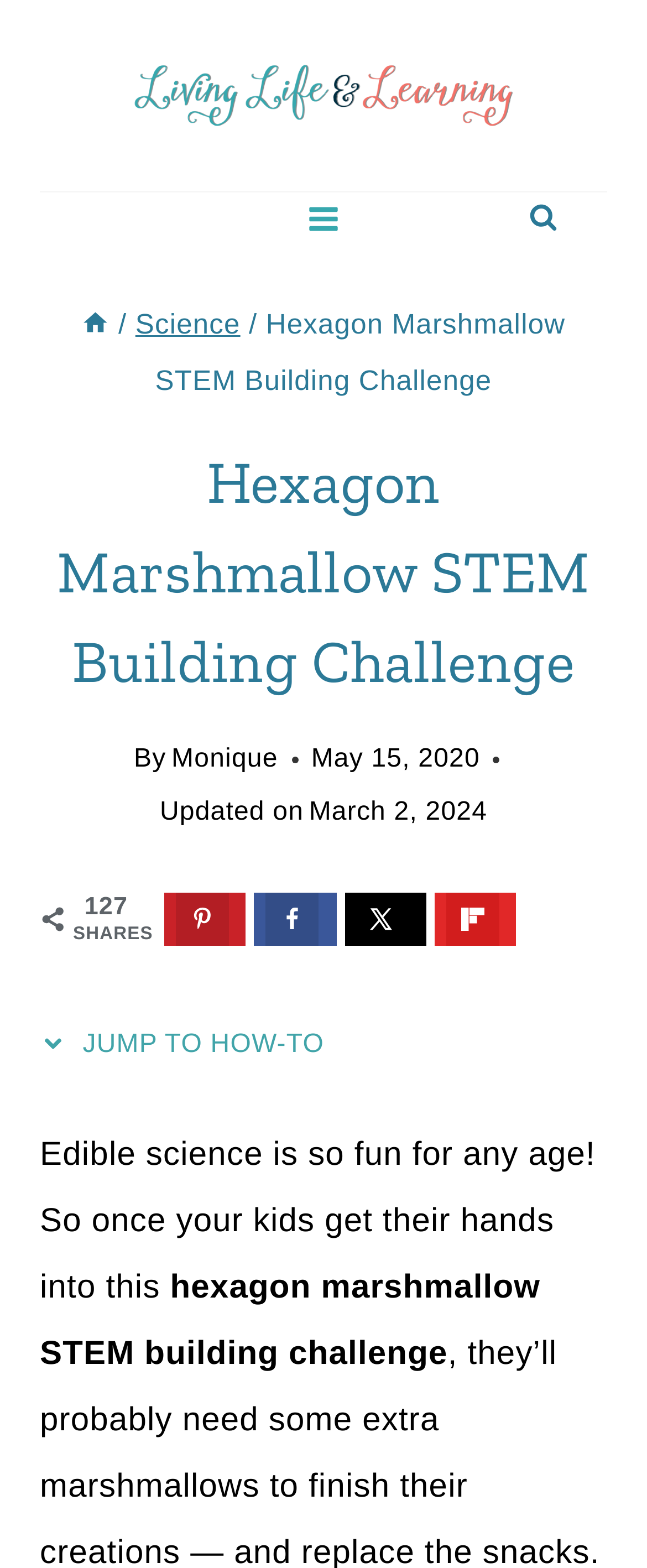Determine the bounding box coordinates for the area that needs to be clicked to fulfill this task: "Type your email in the required field". The coordinates must be given as four float numbers between 0 and 1, i.e., [left, top, right, bottom].

None